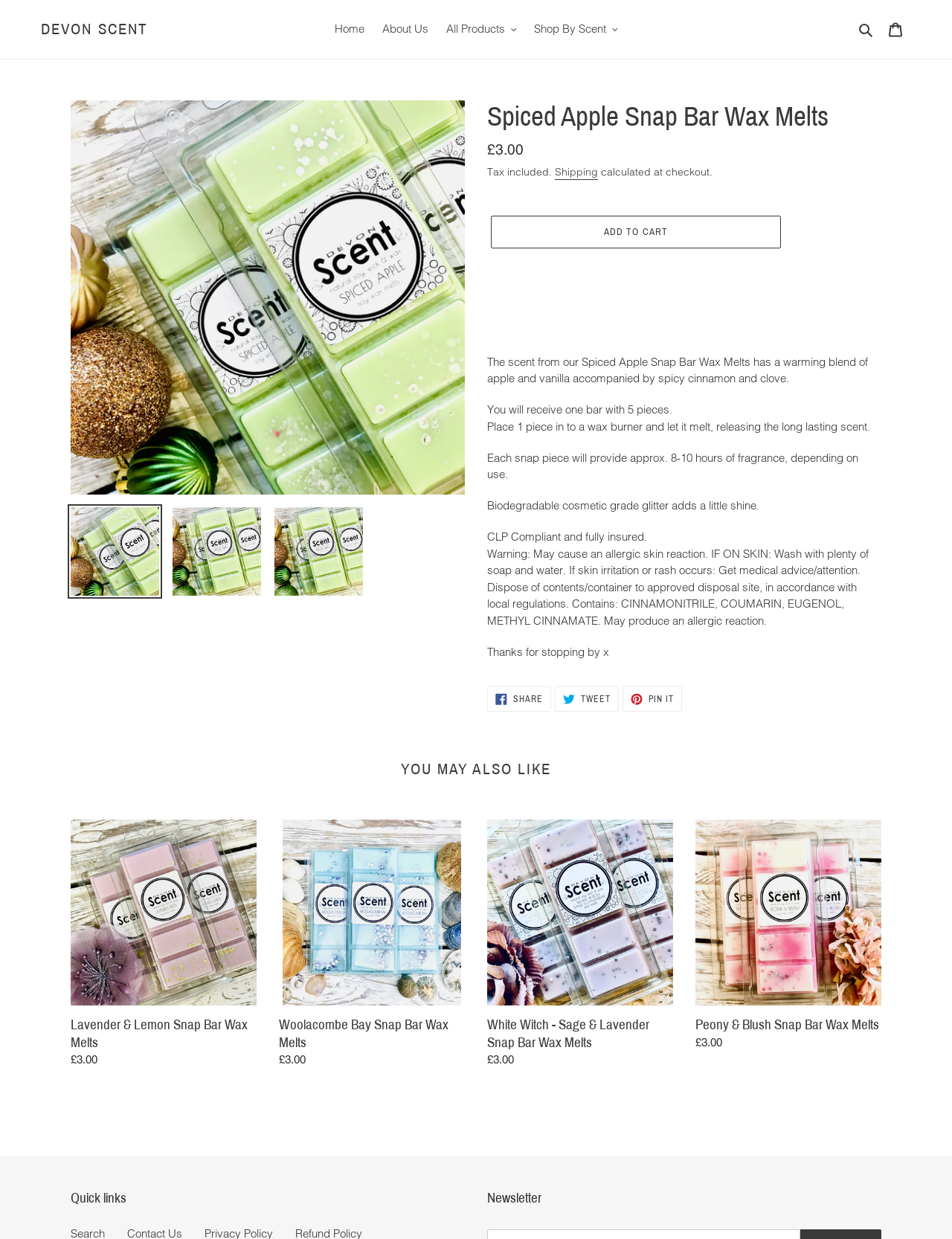Determine the bounding box coordinates for the area that needs to be clicked to fulfill this task: "Click on the 'Add to cart' button". The coordinates must be given as four float numbers between 0 and 1, i.e., [left, top, right, bottom].

[0.516, 0.174, 0.82, 0.201]